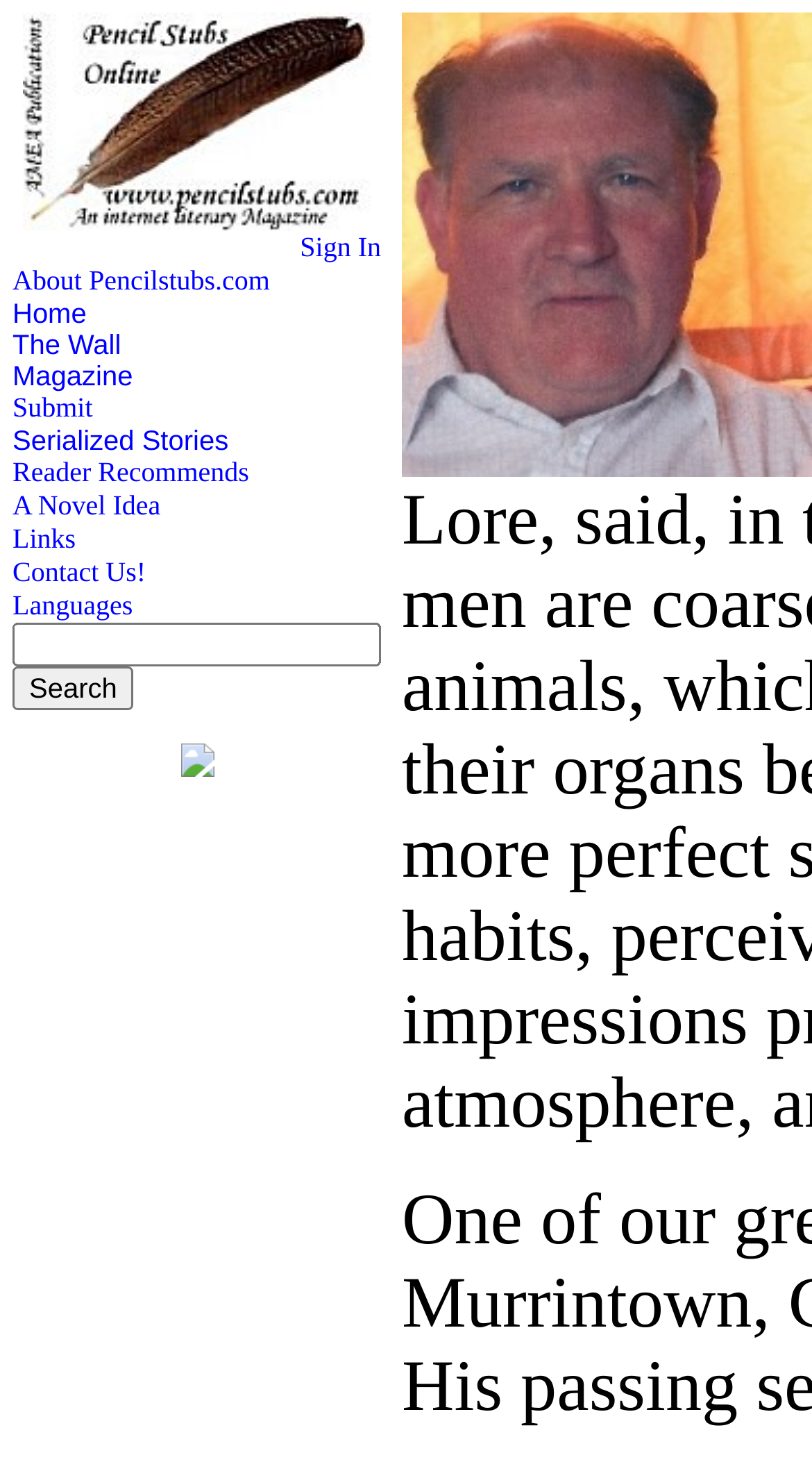Find the bounding box coordinates for the HTML element described as: "Elena Mardashova". The coordinates should consist of four float values between 0 and 1, i.e., [left, top, right, bottom].

None